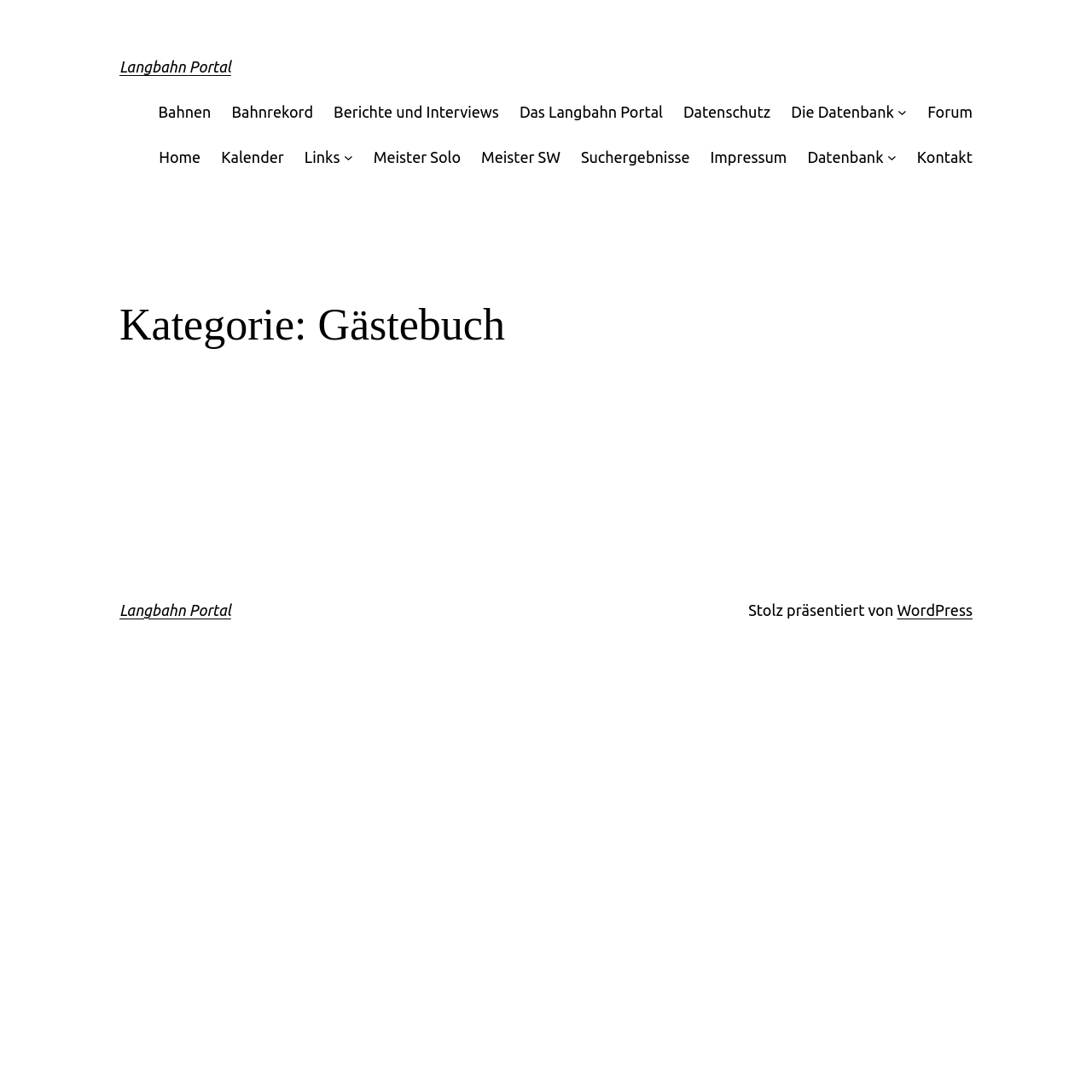Write an elaborate caption that captures the essence of the webpage.

The webpage is titled "Gästebuch – Langbahn Portal" and appears to be a portal for a Langbahn community. At the top, there is a heading "Langbahn Portal" with a link to the portal's homepage. Below this, there is a row of links to various sections of the portal, including "Bahnen", "Bahnrekord", "Berichte und Interviews", and others. Each of these links is positioned horizontally next to each other, taking up the majority of the page's width.

To the right of the "Langbahn Portal" heading, there is a secondary navigation menu with links to "Home", "Kalender", "Links", and other sections. These links are stacked vertically, with some of them having dropdown menus, indicated by buttons labeled "Untermenü von [section name]".

Below the secondary navigation menu, there is a large heading "Kategorie: Gästebuch" that spans the width of the page. This suggests that the main content of the page is related to a guestbook or forum.

At the bottom of the page, there is a footer section with a link to the portal's homepage, a statement "Stolz präsentiert von" (meaning "Proudly presented by"), and a link to WordPress, indicating that the portal is built using the WordPress platform.